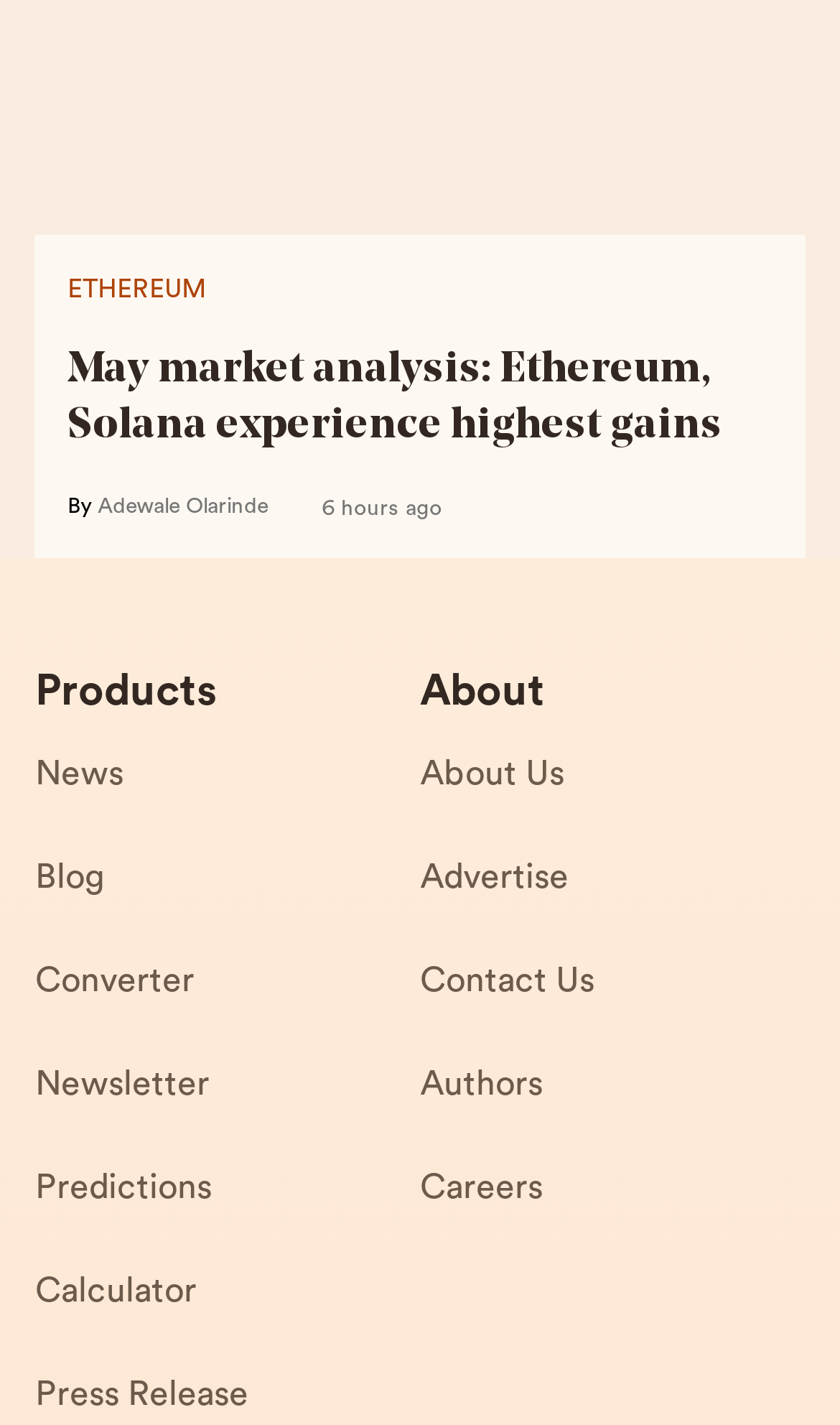Find the bounding box coordinates for the area that must be clicked to perform this action: "Use the converter".

[0.042, 0.667, 0.5, 0.74]